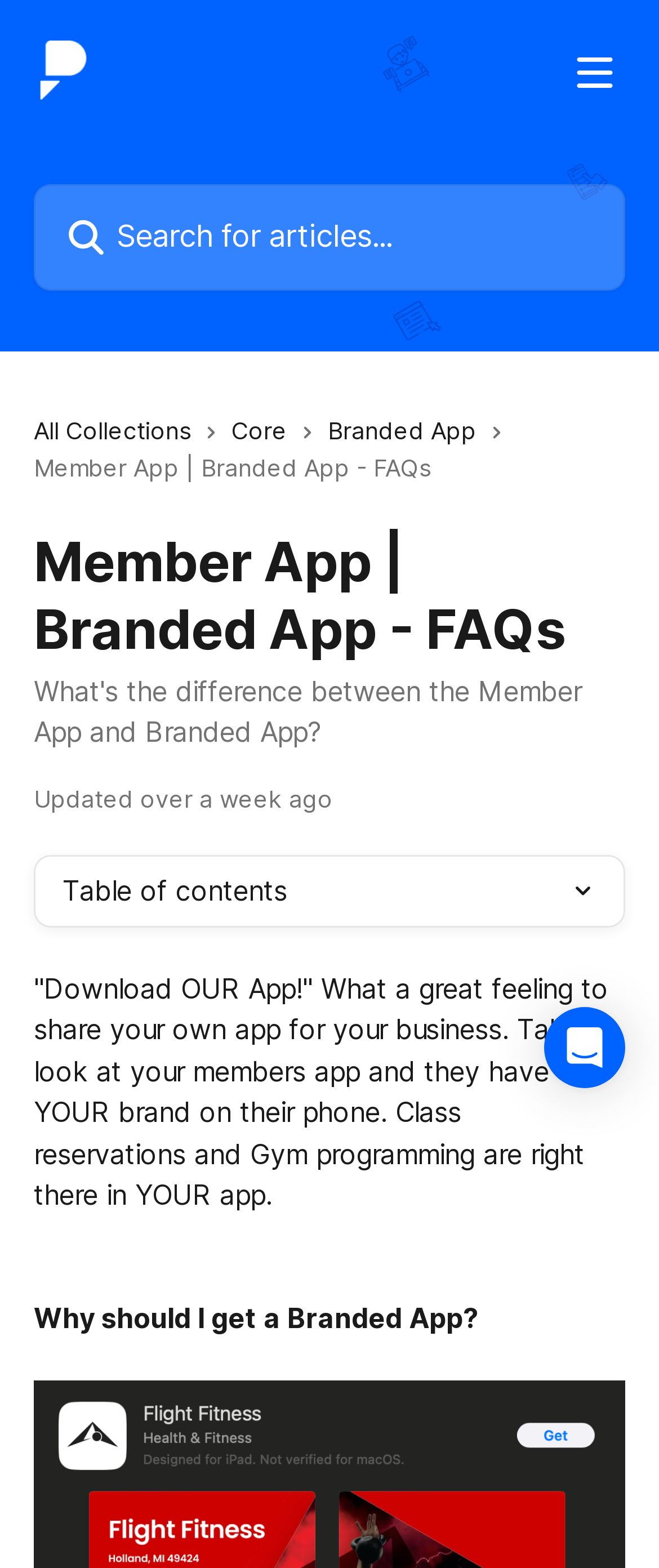From the screenshot, find the bounding box of the UI element matching this description: "aria-label="Open menu"". Supply the bounding box coordinates in the form [left, top, right, bottom], each a float between 0 and 1.

[0.856, 0.033, 0.949, 0.059]